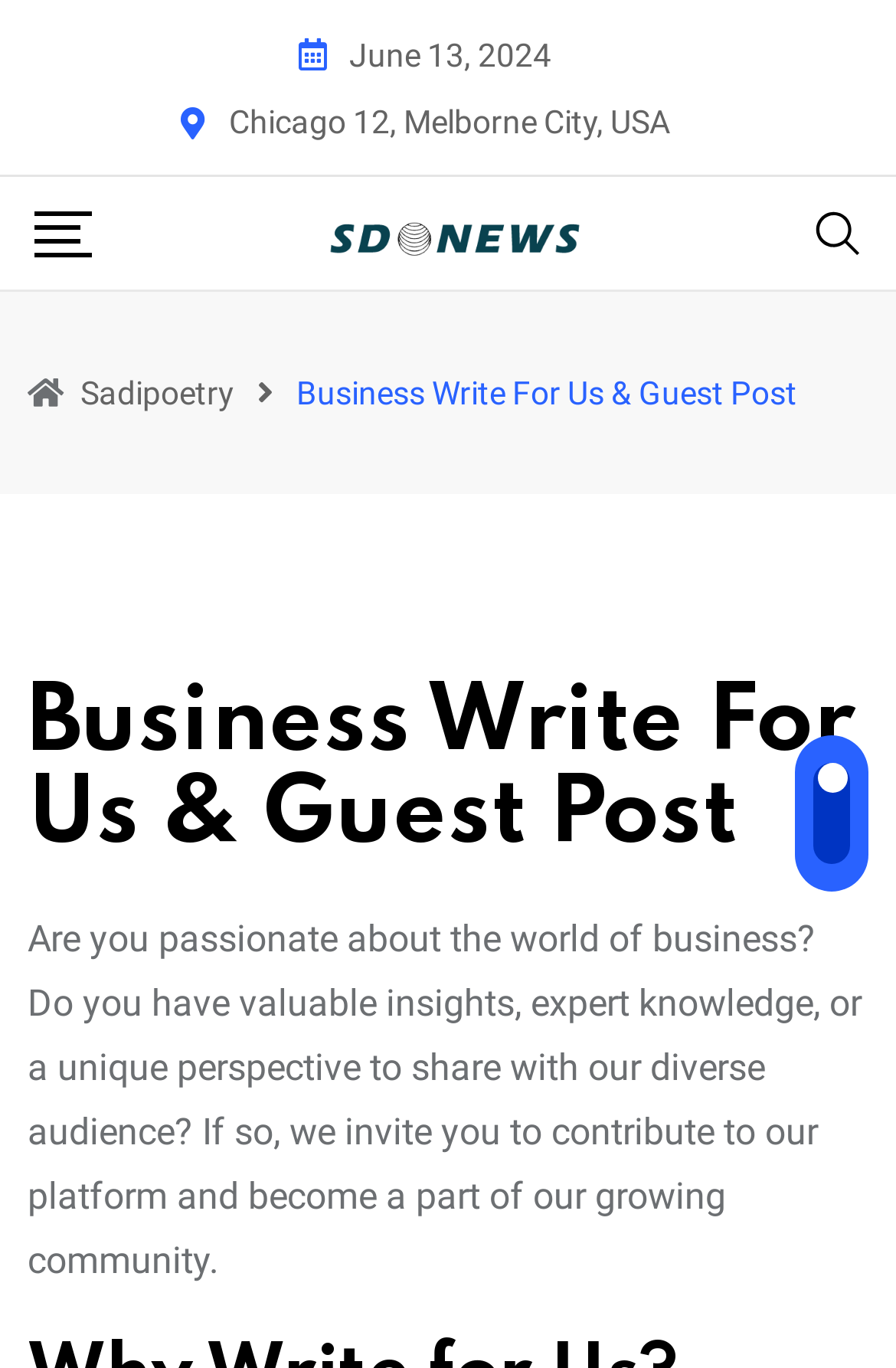Using the webpage screenshot and the element description Sadipoetry, determine the bounding box coordinates. Specify the coordinates in the format (top-left x, top-left y, bottom-right x, bottom-right y) with values ranging from 0 to 1.

[0.09, 0.274, 0.262, 0.301]